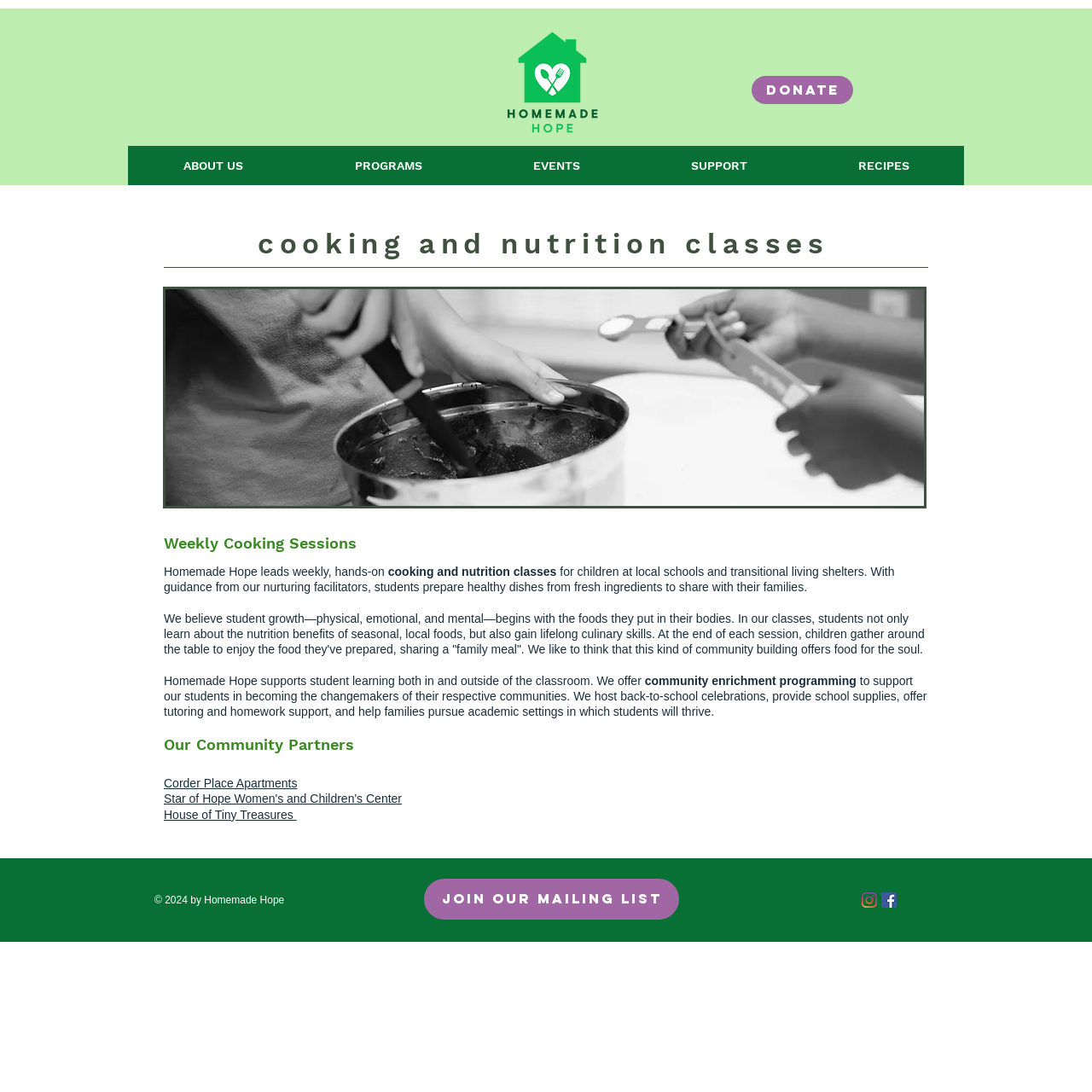Please locate the bounding box coordinates of the region I need to click to follow this instruction: "View the ABOUT US page".

[0.117, 0.134, 0.273, 0.17]